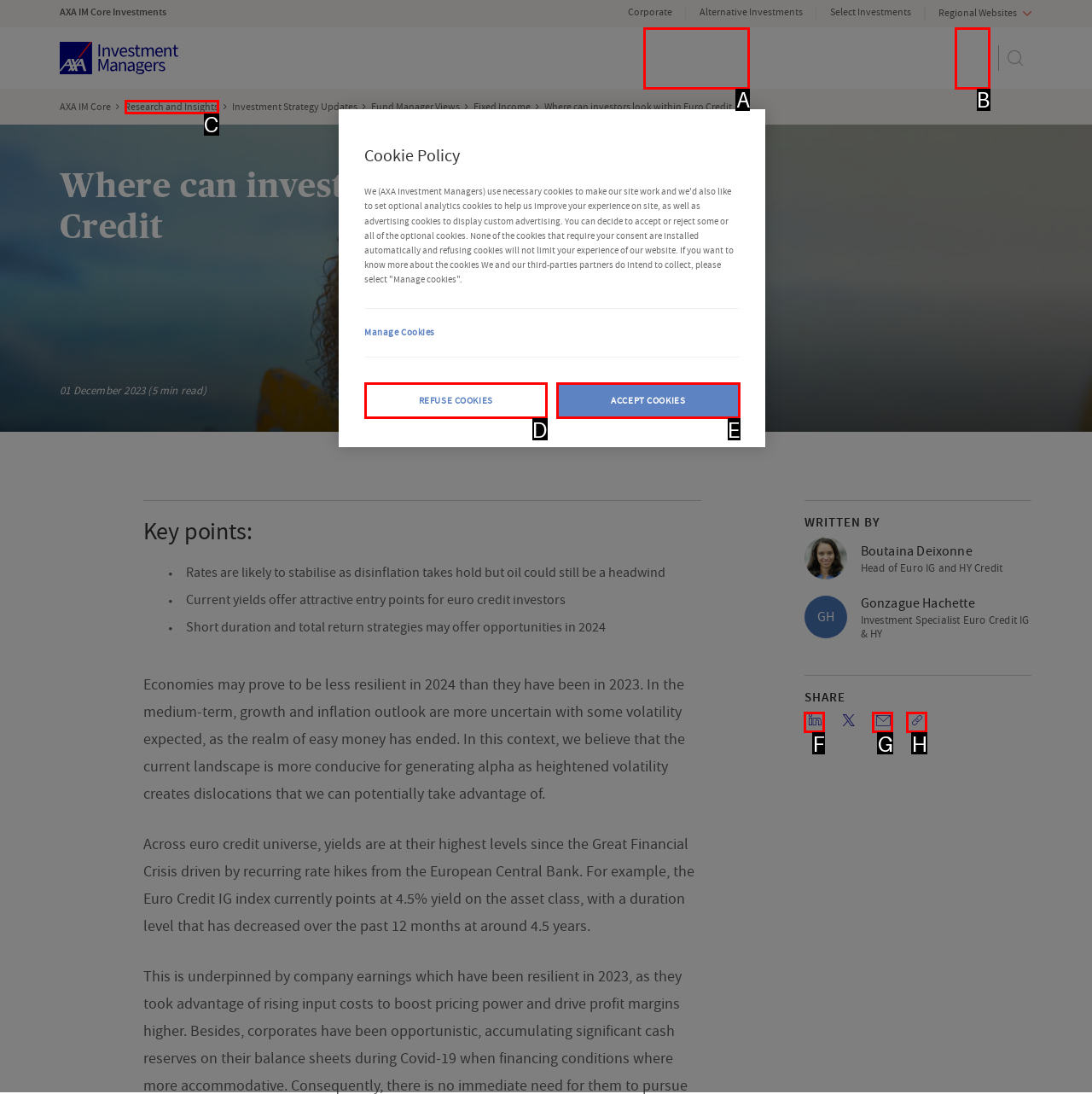Determine which option matches the element description: Funds
Reply with the letter of the appropriate option from the options provided.

B